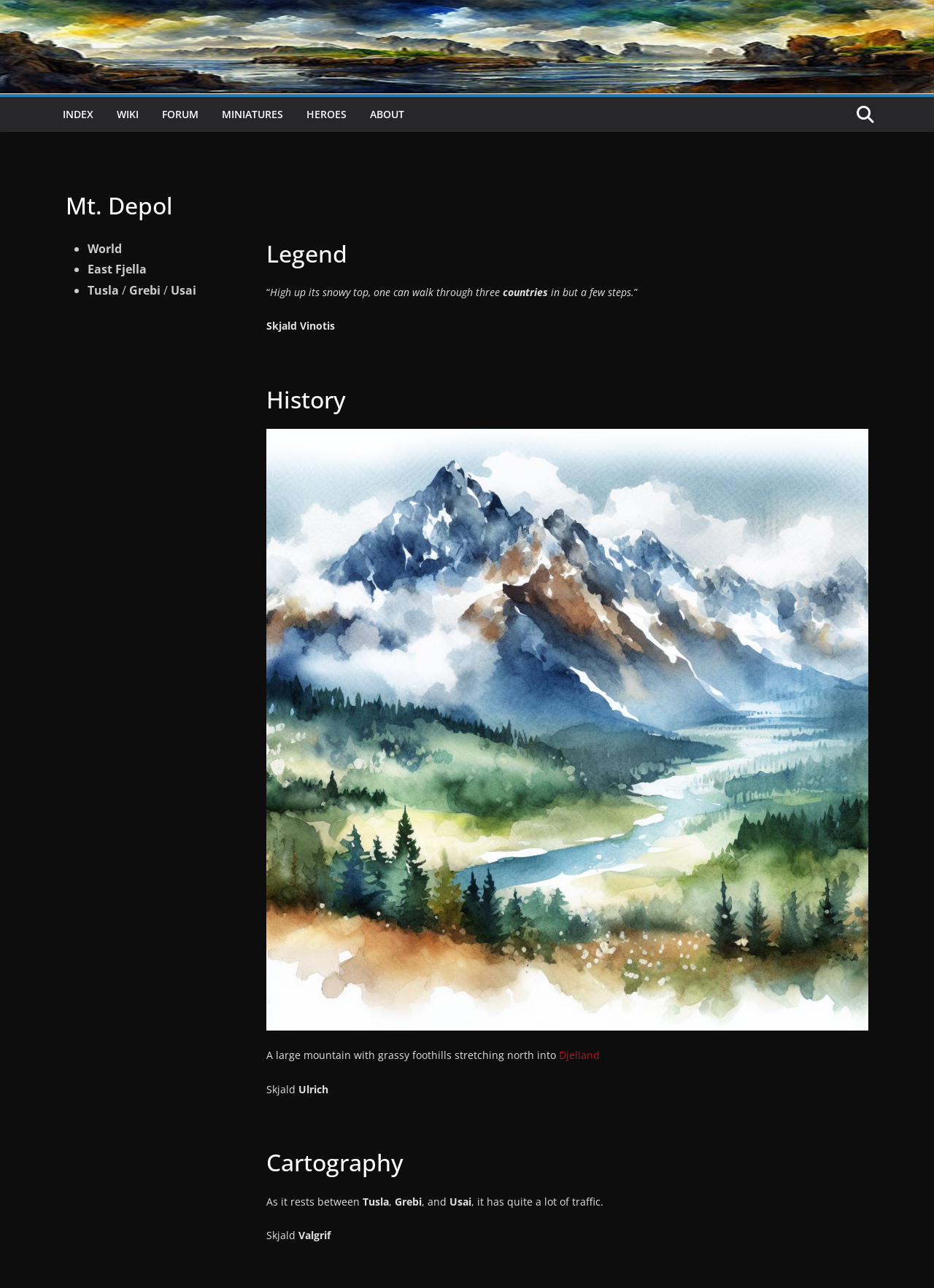Locate the bounding box coordinates of the clickable area to execute the instruction: "Visit the WIKI page". Provide the coordinates as four float numbers between 0 and 1, represented as [left, top, right, bottom].

[0.125, 0.081, 0.148, 0.097]